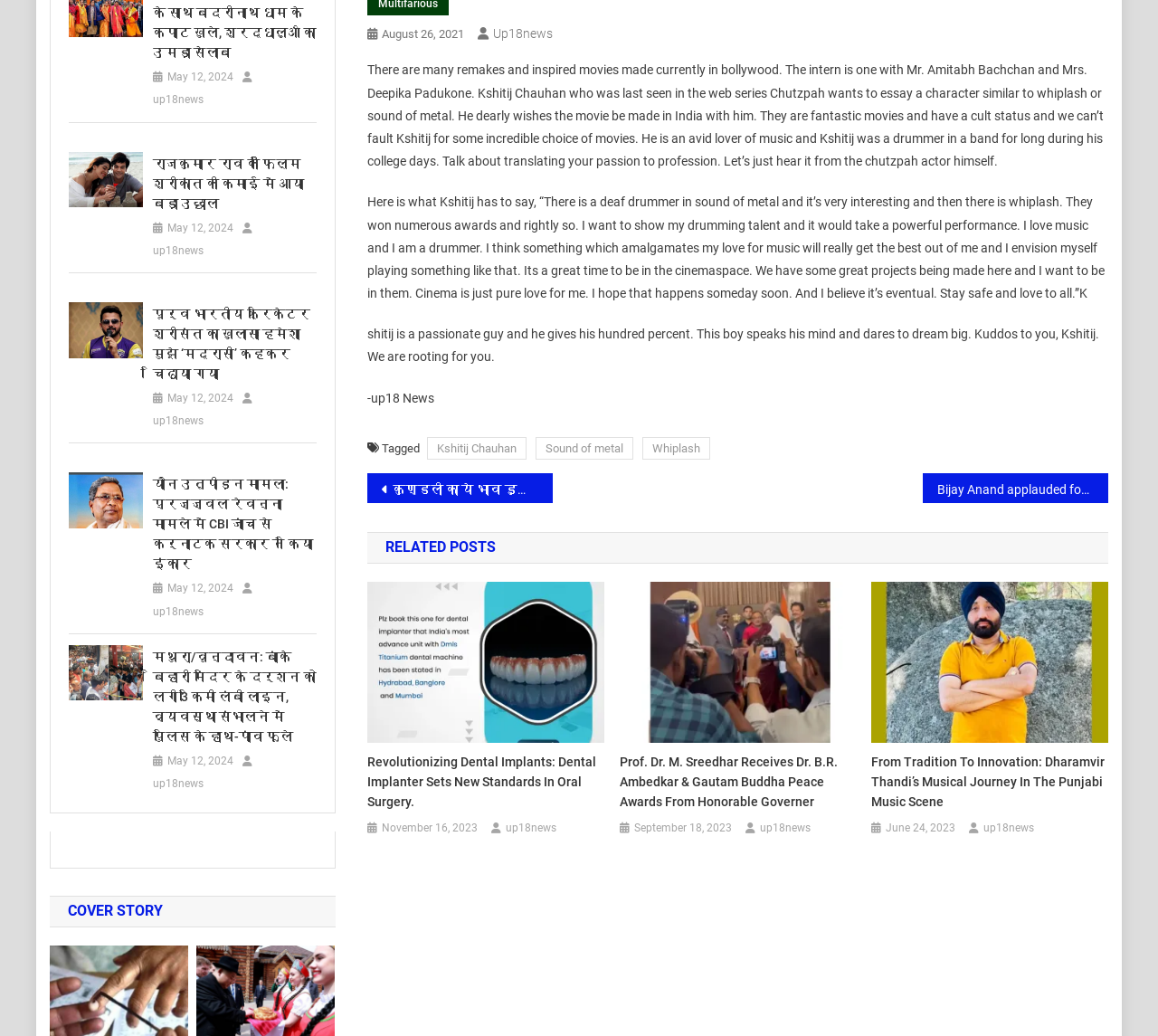Please identify the bounding box coordinates of the clickable area that will fulfill the following instruction: "View the post about Bijay Anand in Shershaah". The coordinates should be in the format of four float numbers between 0 and 1, i.e., [left, top, right, bottom].

[0.797, 0.457, 0.957, 0.486]